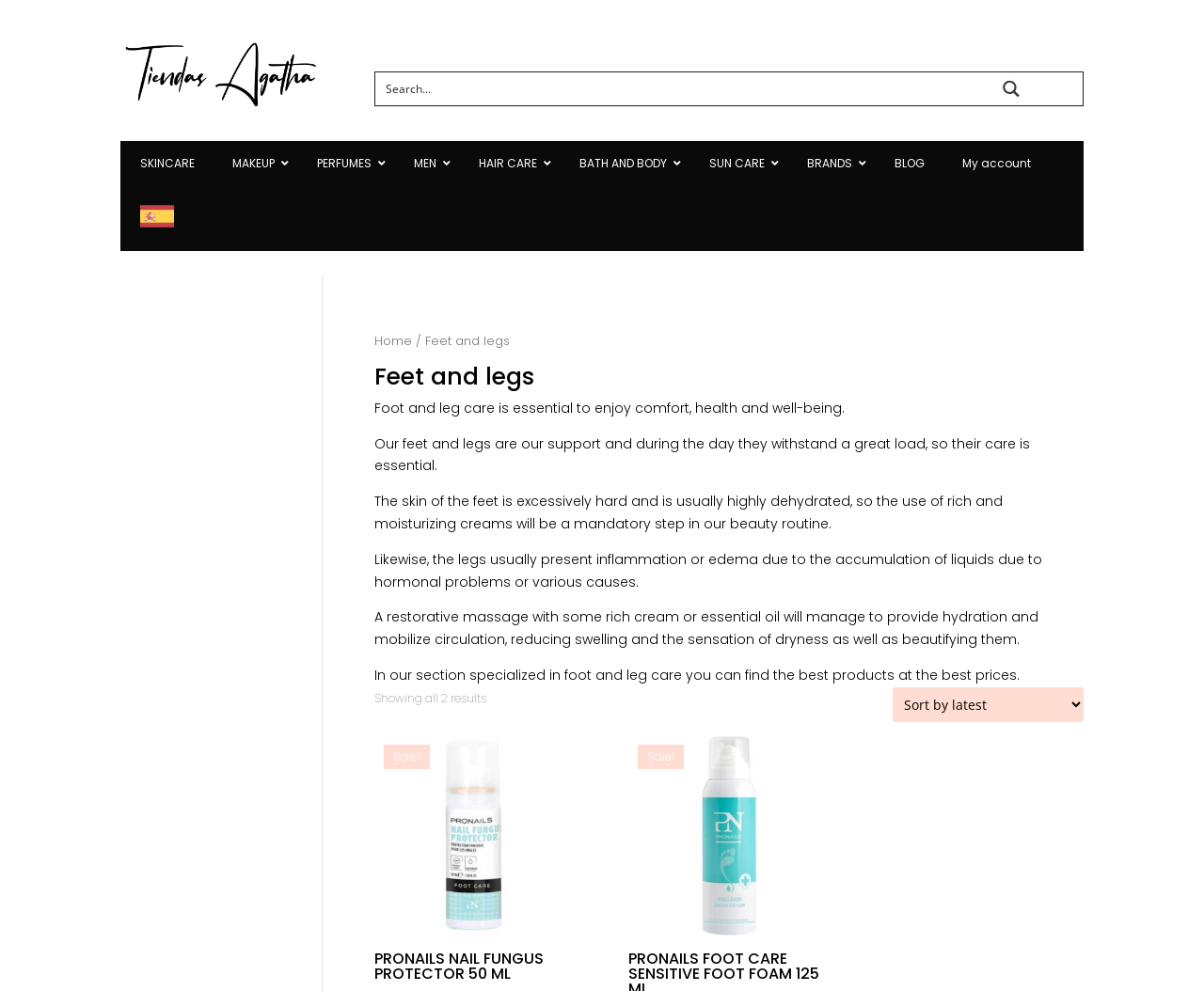Please specify the bounding box coordinates of the region to click in order to perform the following instruction: "Click on the SKINCARE category".

[0.101, 0.144, 0.177, 0.187]